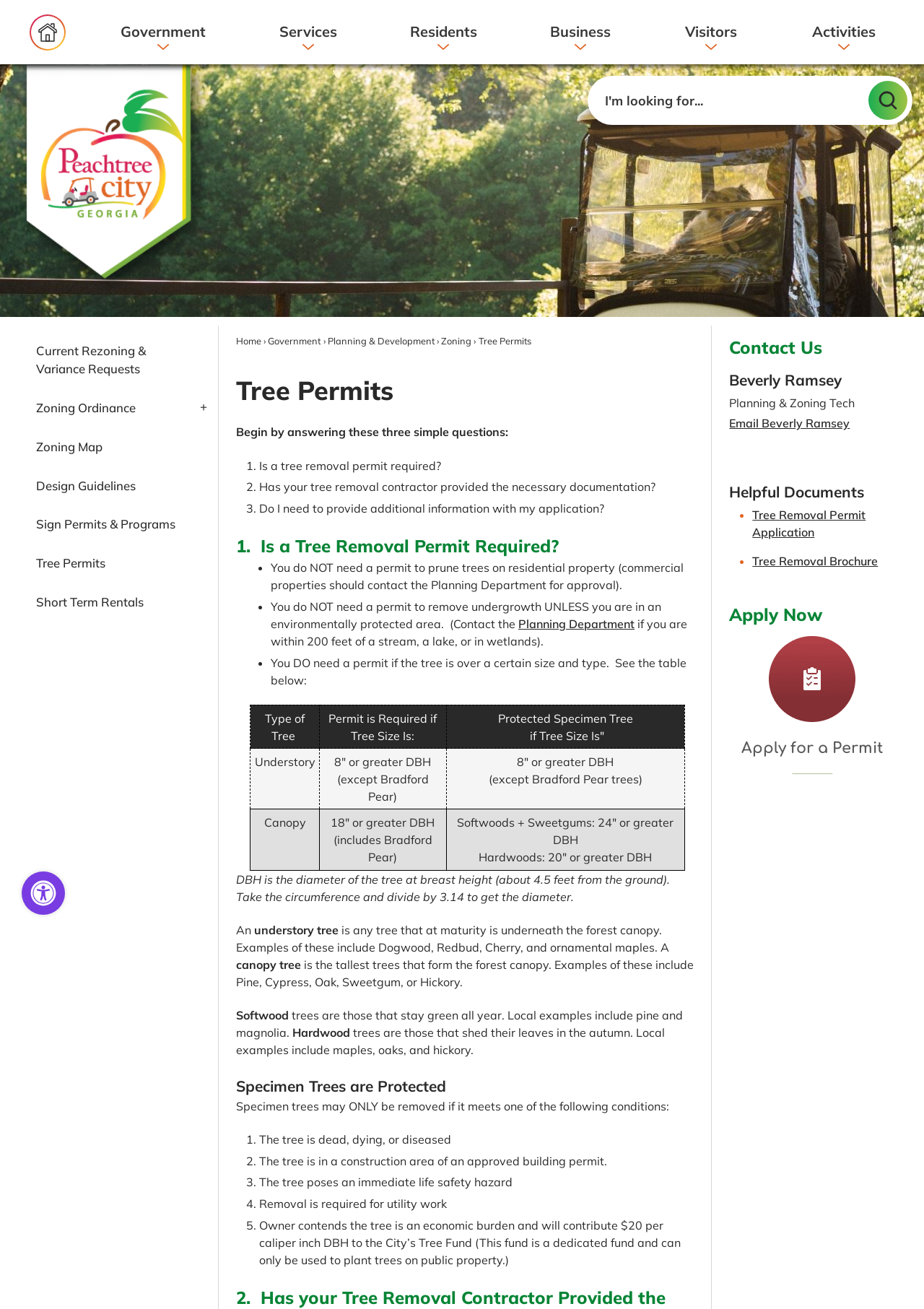Identify the bounding box coordinates for the region to click in order to carry out this instruction: "Click on Tree Permits". Provide the coordinates using four float numbers between 0 and 1, formatted as [left, top, right, bottom].

[0.012, 0.415, 0.236, 0.445]